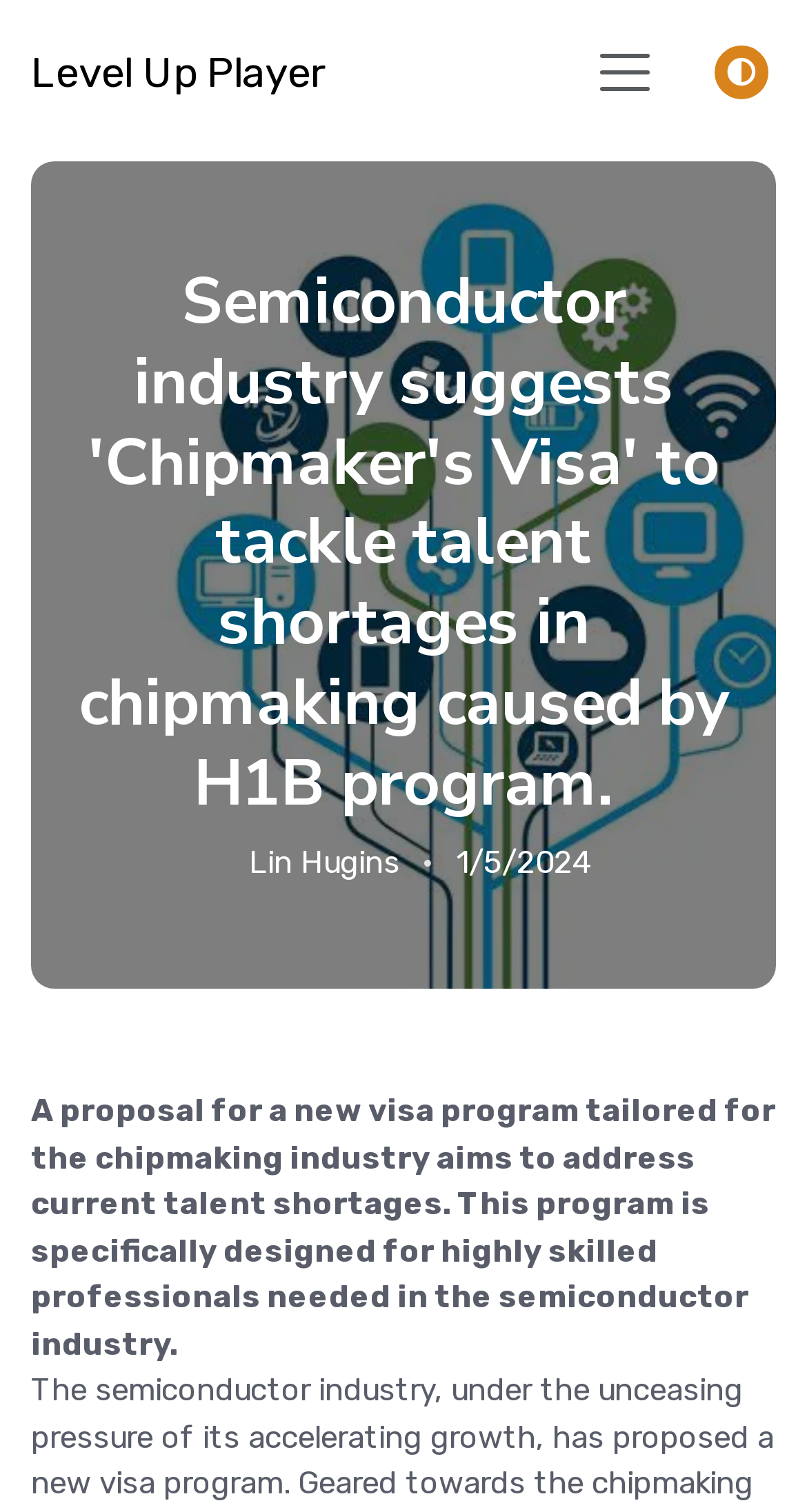When was the current article published?
Relying on the image, give a concise answer in one word or a brief phrase.

1/5/2024